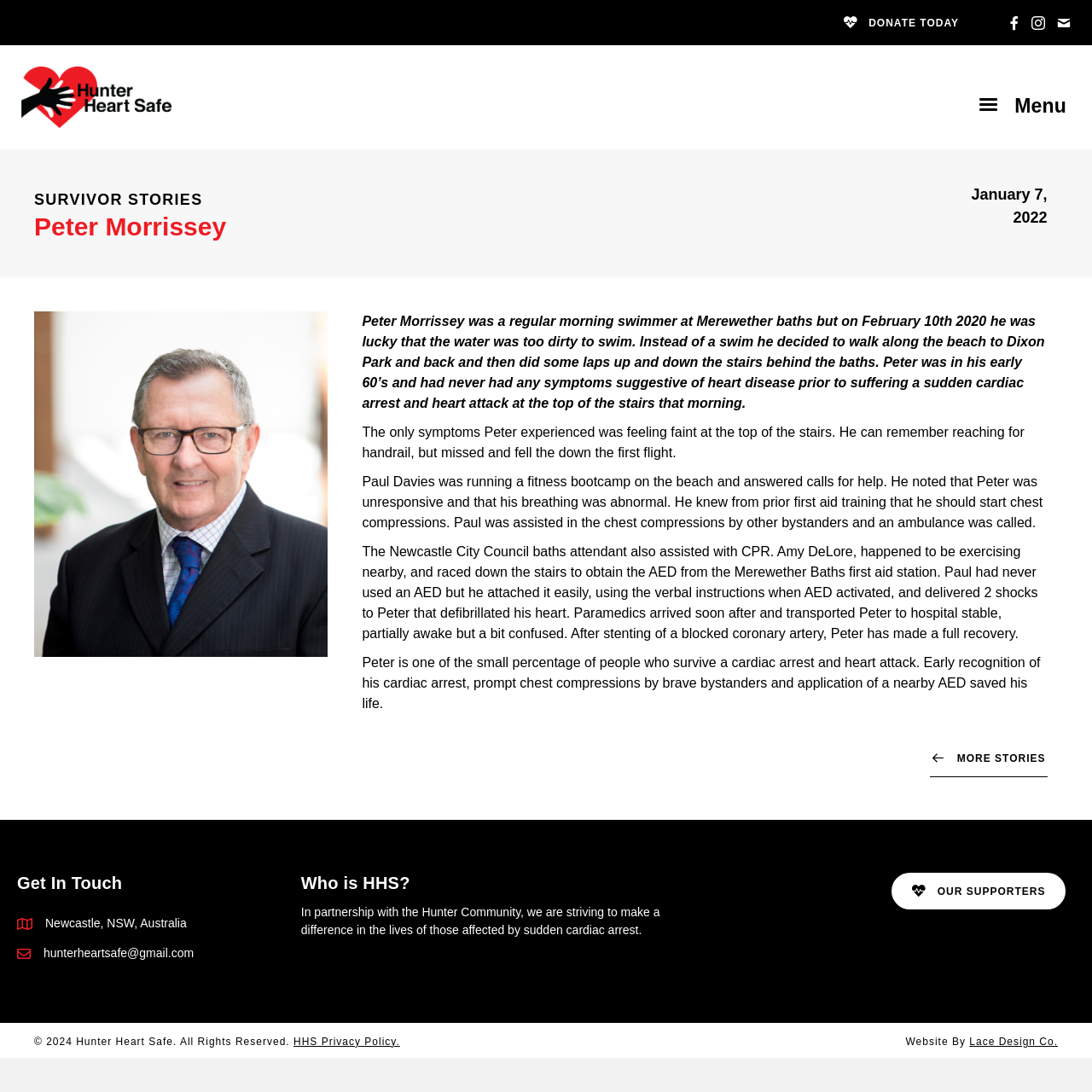Determine the bounding box coordinates of the clickable area required to perform the following instruction: "Contact us through hunterheartsafe@gmail.com". The coordinates should be represented as four float numbers between 0 and 1: [left, top, right, bottom].

[0.04, 0.865, 0.177, 0.881]